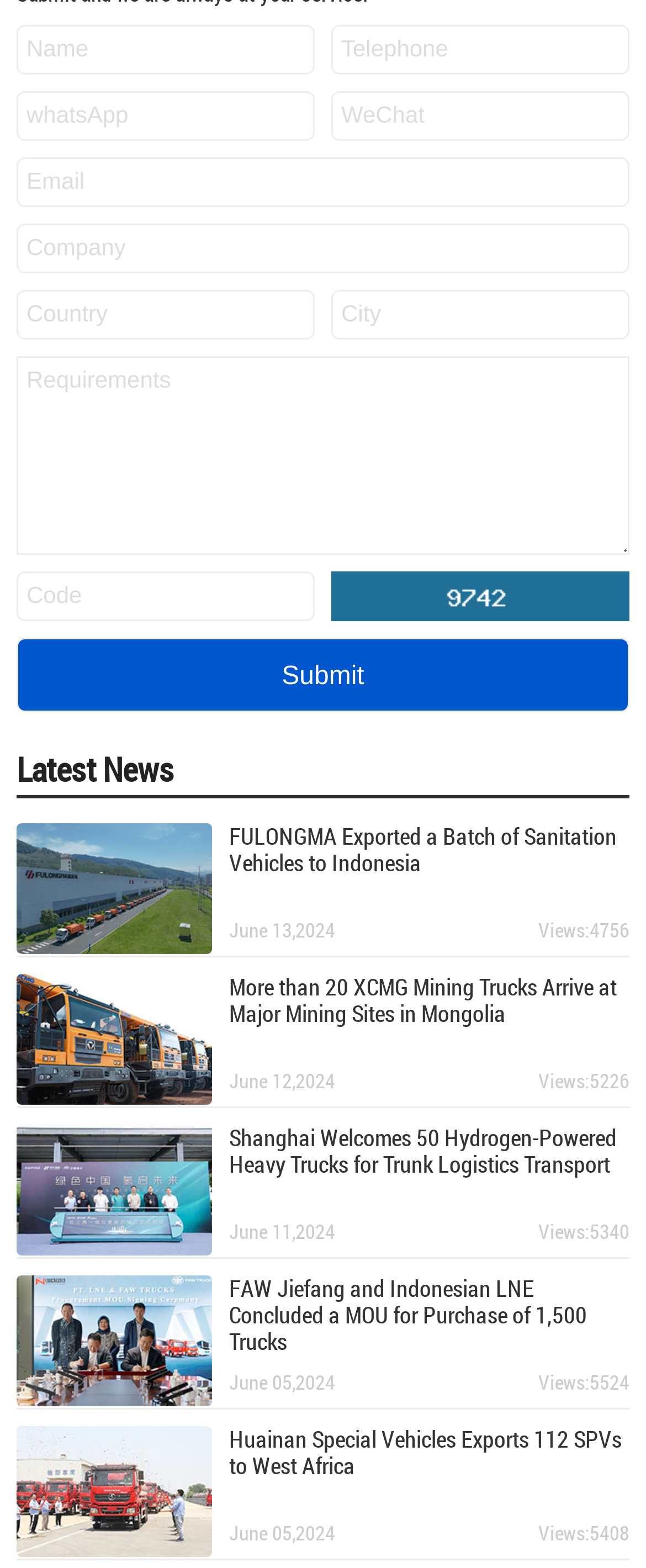Specify the bounding box coordinates of the region I need to click to perform the following instruction: "Read the latest news". The coordinates must be four float numbers in the range of 0 to 1, i.e., [left, top, right, bottom].

[0.026, 0.476, 0.269, 0.505]